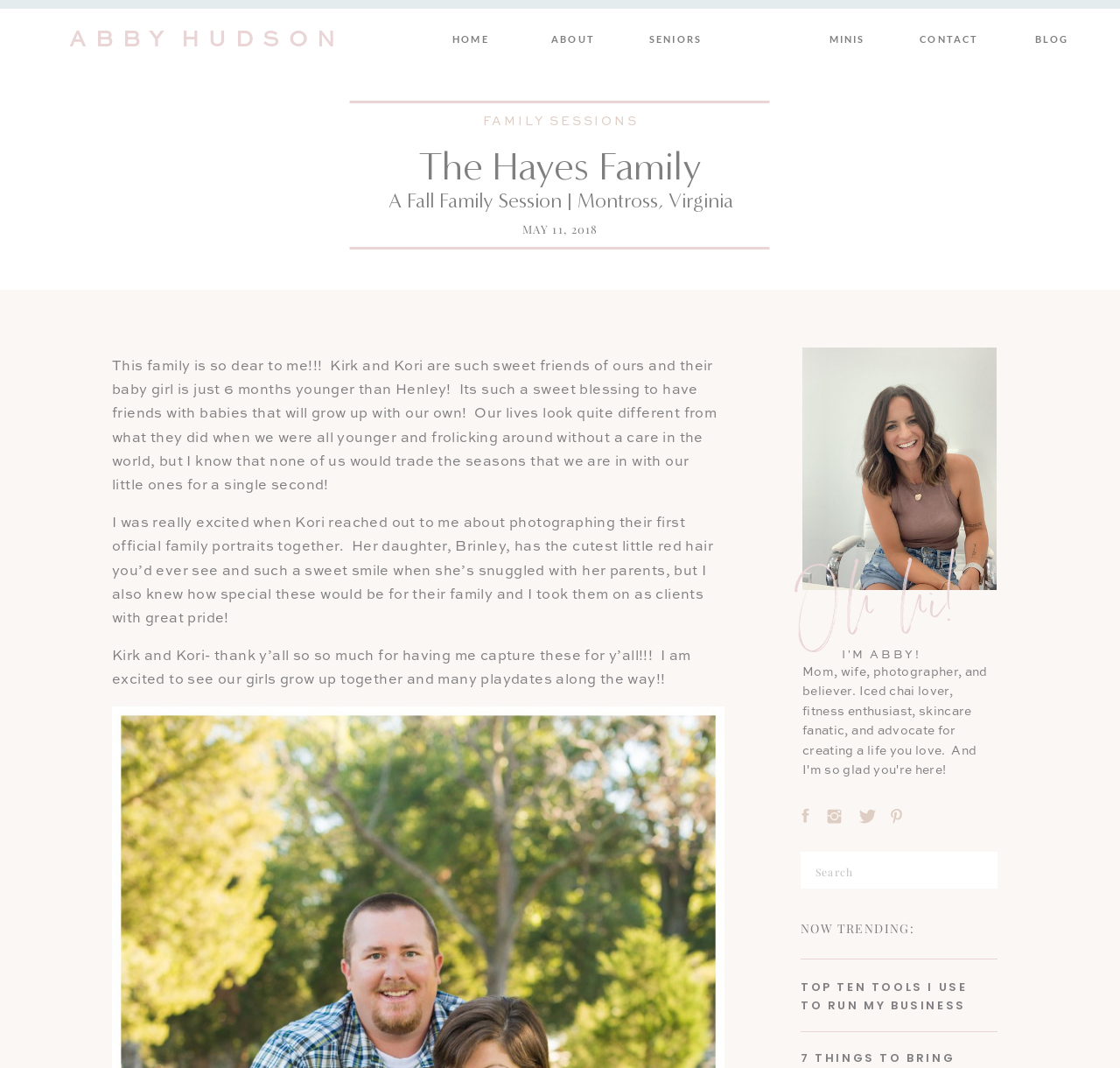Reply to the question with a brief word or phrase: What is the title of the first heading?

A B B Y H U D S O N